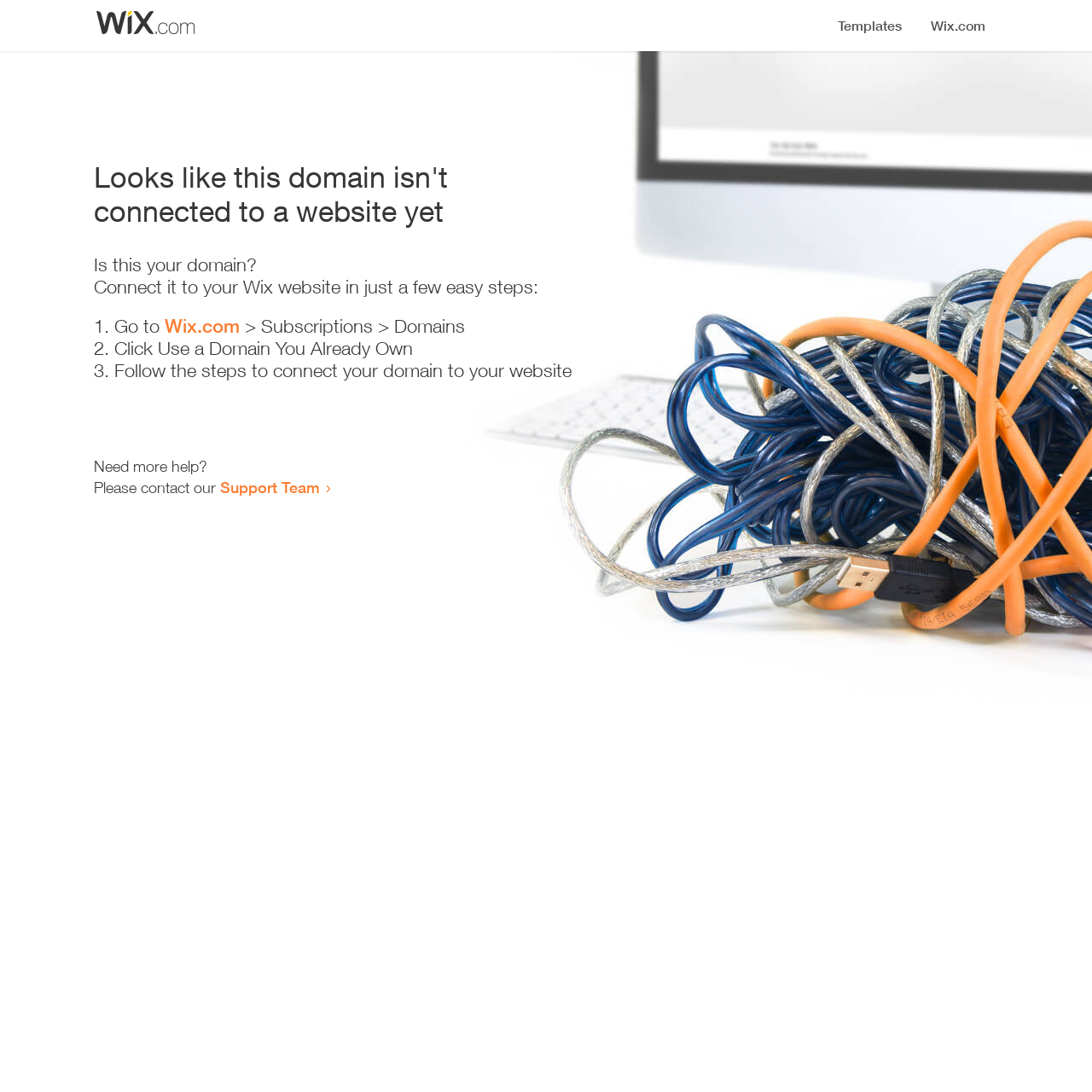Using the provided element description "Wix.com", determine the bounding box coordinates of the UI element.

[0.151, 0.288, 0.22, 0.309]